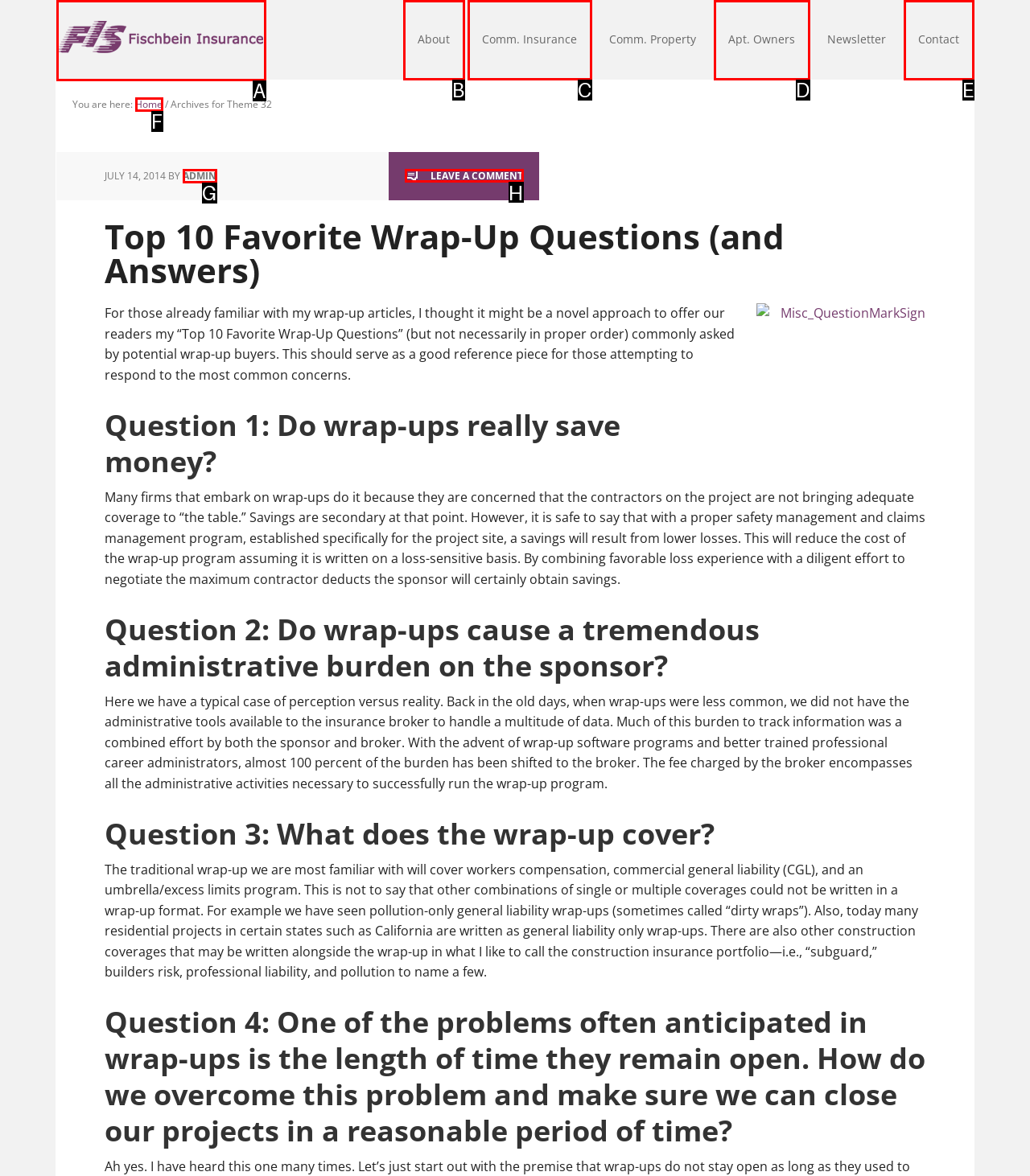Indicate the HTML element that should be clicked to perform the task: Click on the 'LEAVE A COMMENT' link Reply with the letter corresponding to the chosen option.

H